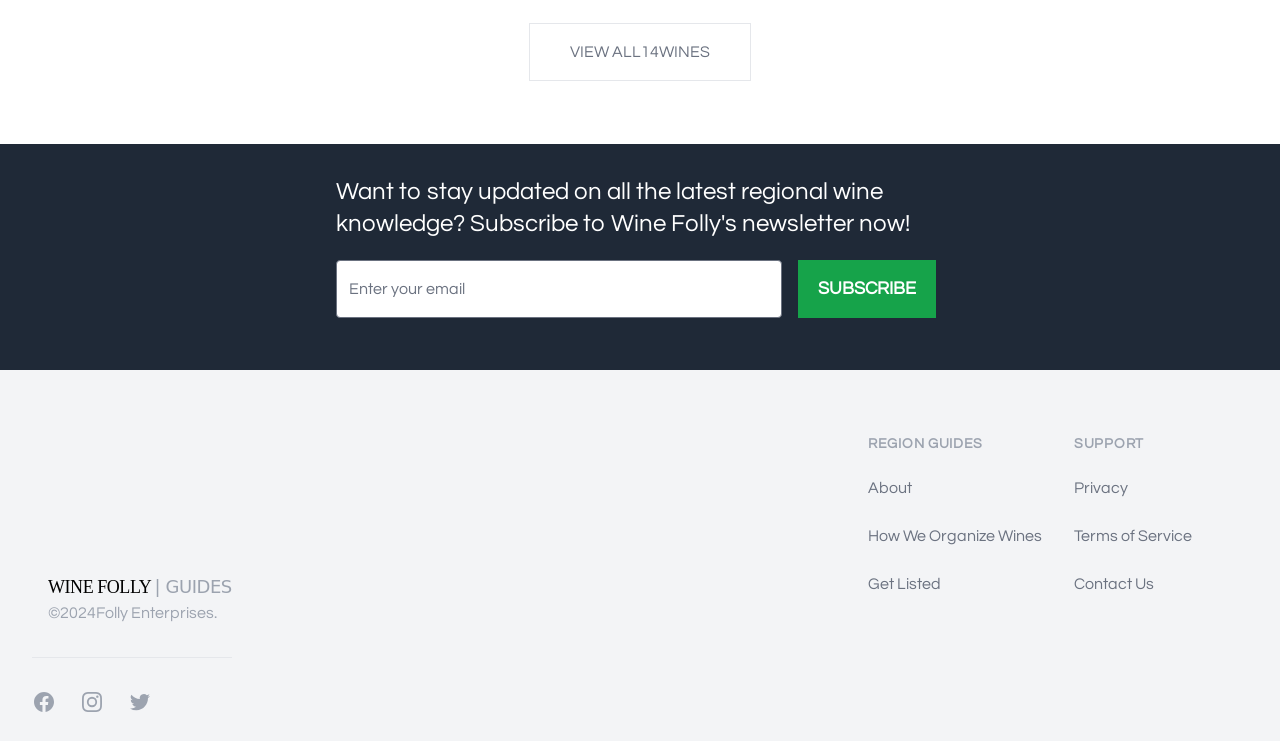How many region guides are listed?
Please answer using one word or phrase, based on the screenshot.

0